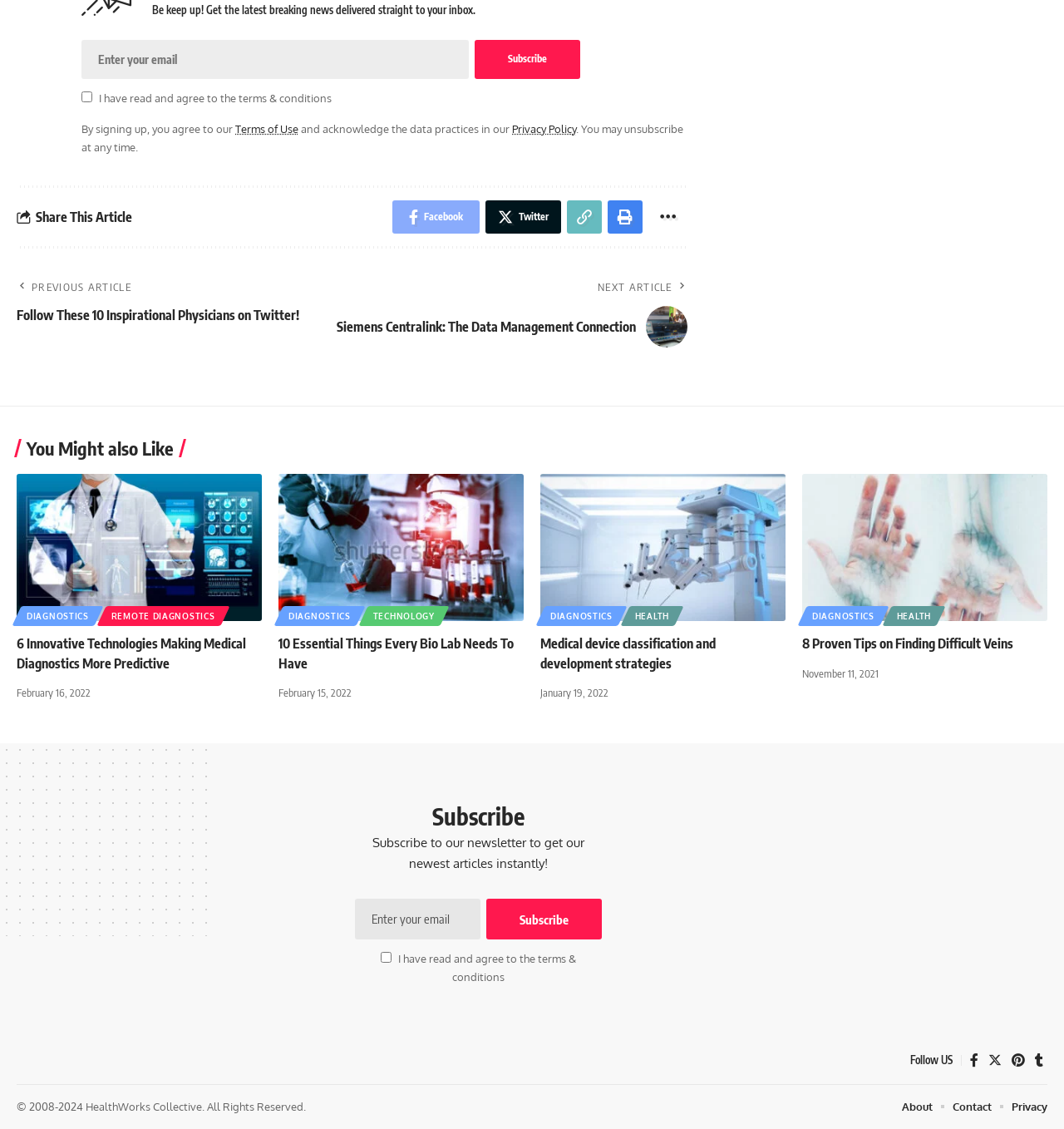What is the function of the 'Share This Article' section?
Look at the image and answer the question with a single word or phrase.

Share article